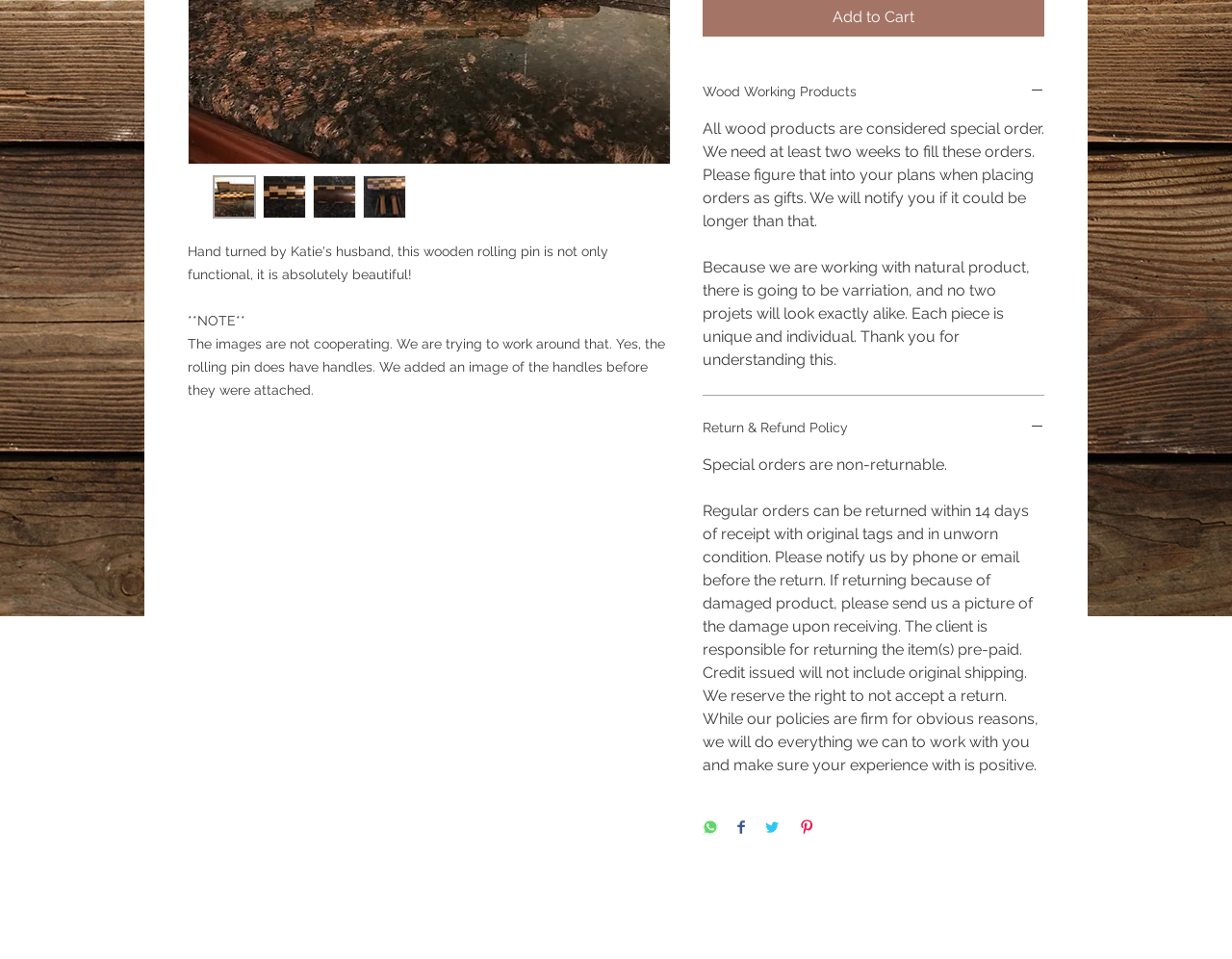Predict the bounding box for the UI component with the following description: "aria-label="Facebook Clean"".

[0.807, 0.954, 0.841, 0.998]